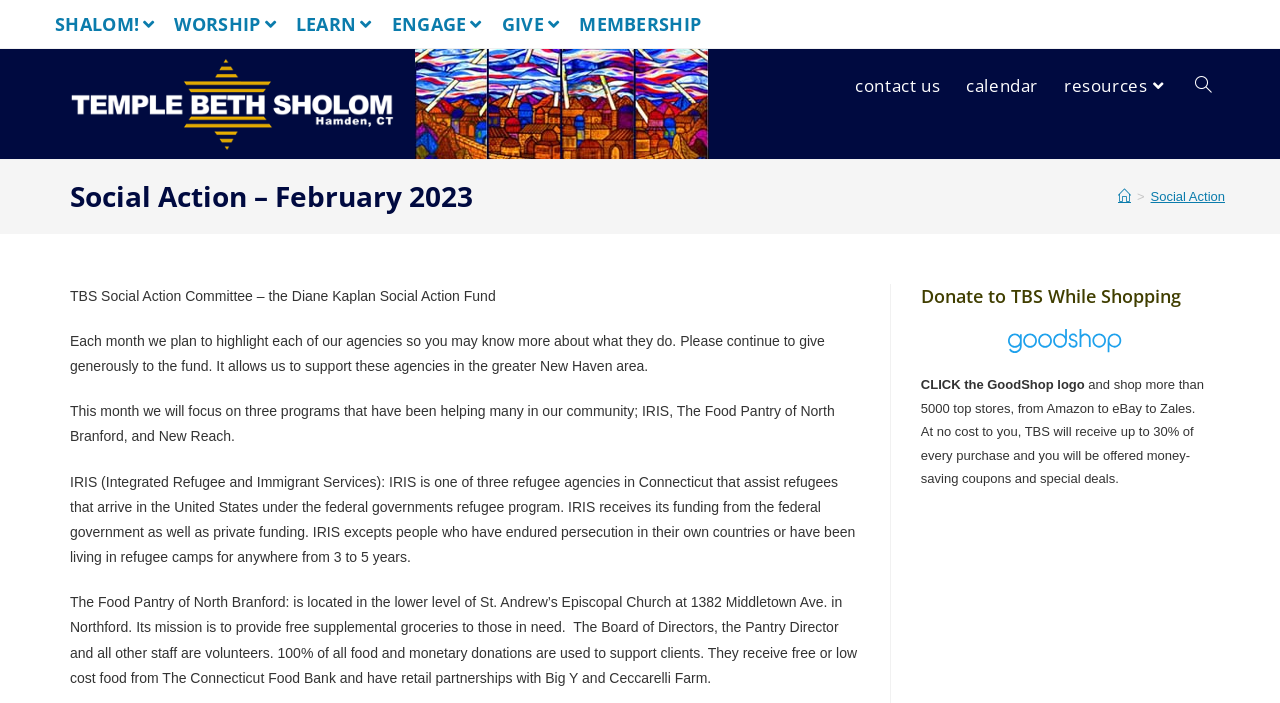Pinpoint the bounding box coordinates of the area that must be clicked to complete this instruction: "Click the 'Social Action' breadcrumb".

[0.899, 0.269, 0.957, 0.29]